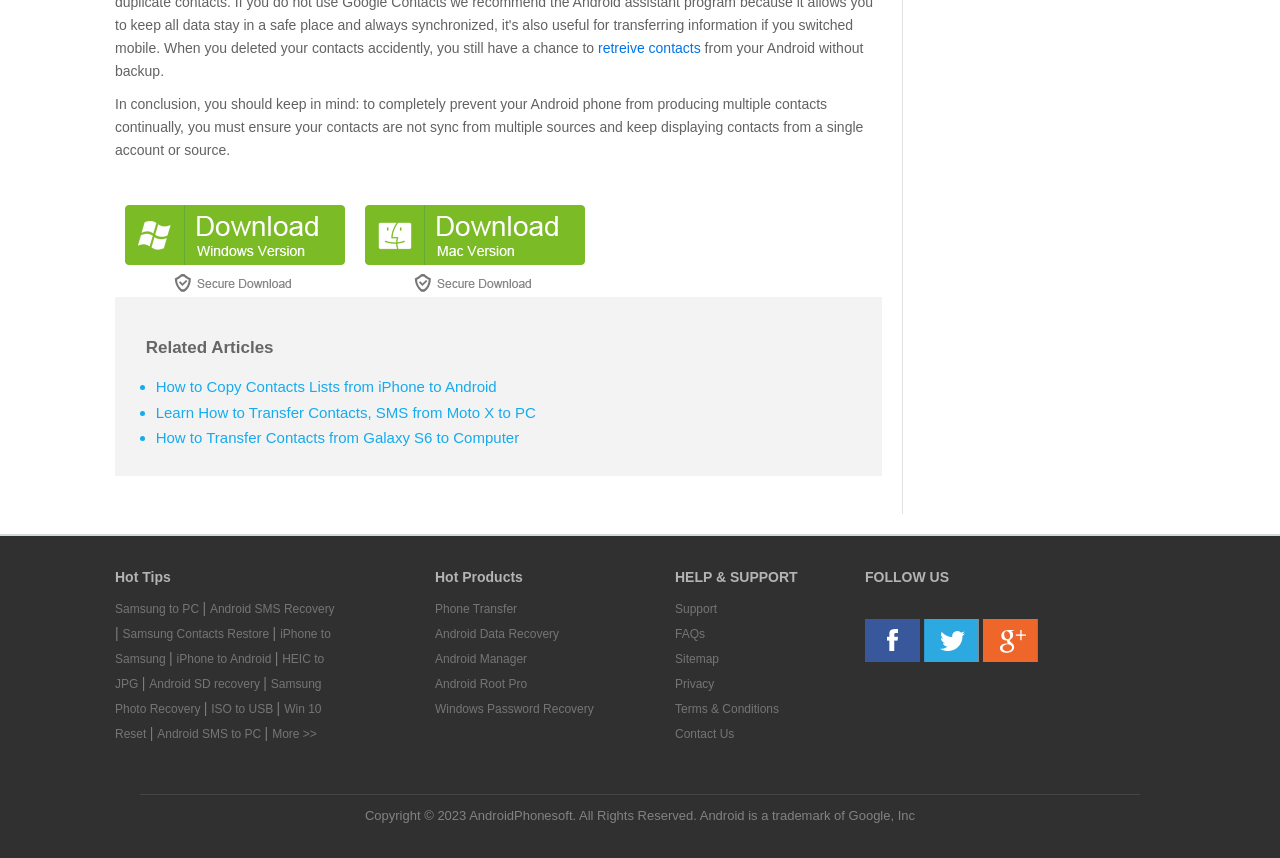Could you please study the image and provide a detailed answer to the question:
What social media platforms can users follow the webpage on?

Users can follow the webpage on various social media platforms, including Facebook, Twitter, and Google+, as indicated by the links and icons provided in the 'FOLLOW US' section.